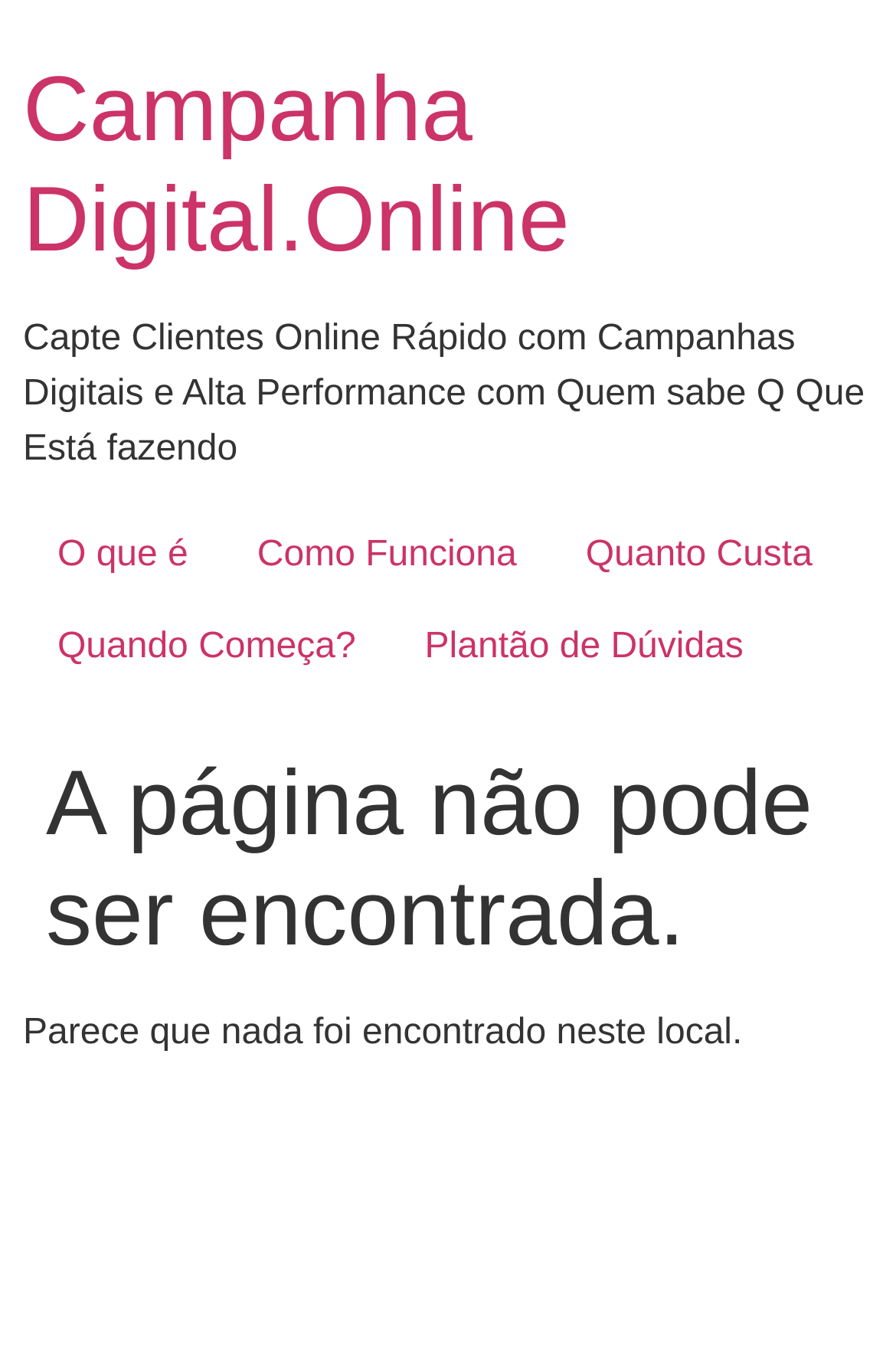What is the purpose of the links on the top section?
Give a detailed and exhaustive answer to the question.

The links on the top section of the webpage seem to provide information about Campanha Digital.Online, such as what it is, how it functions, its cost, and when it starts, suggesting that the purpose of these links is to provide information to the user.